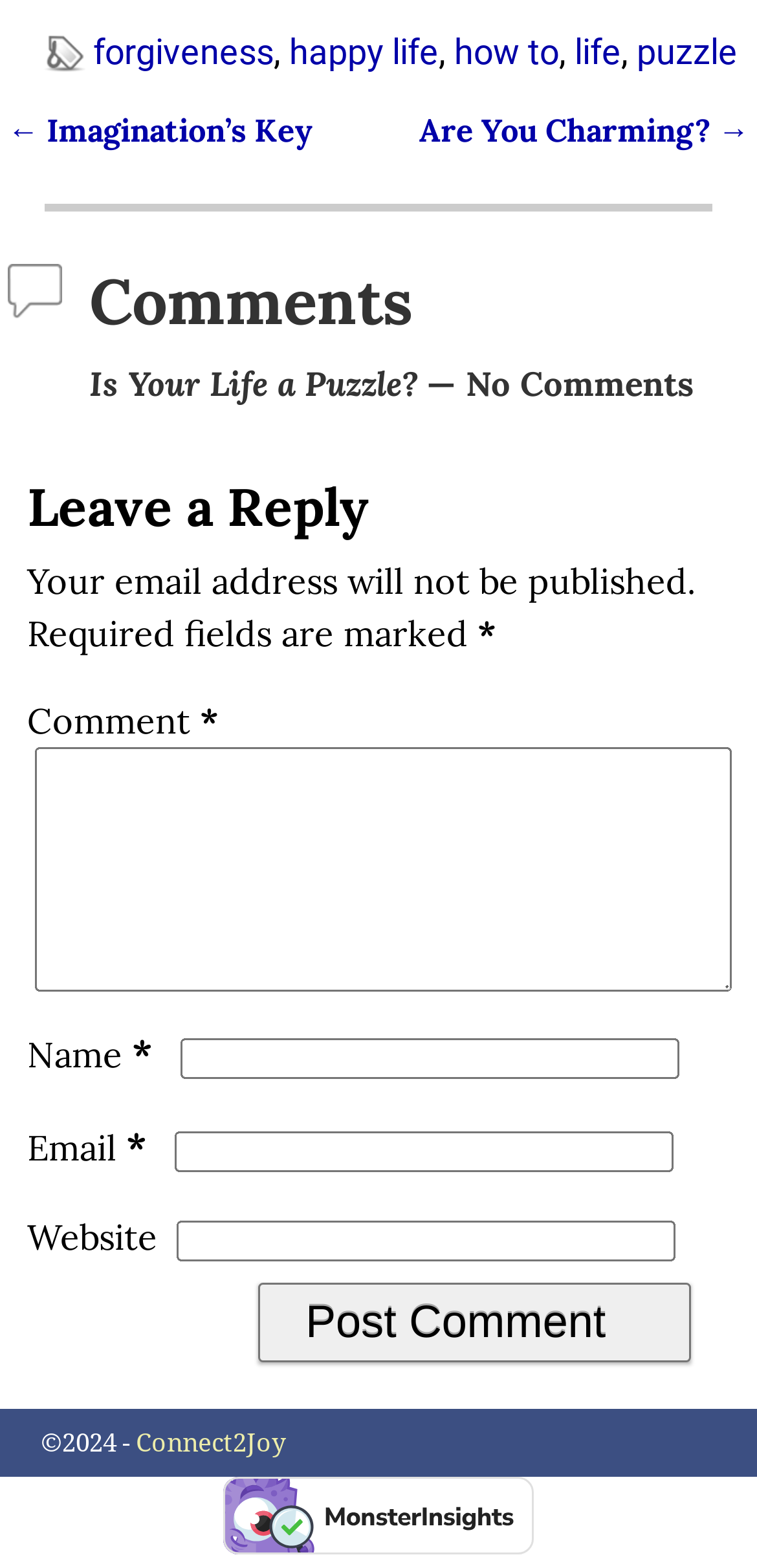Mark the bounding box of the element that matches the following description: "← Imagination’s Key".

[0.01, 0.07, 0.413, 0.095]